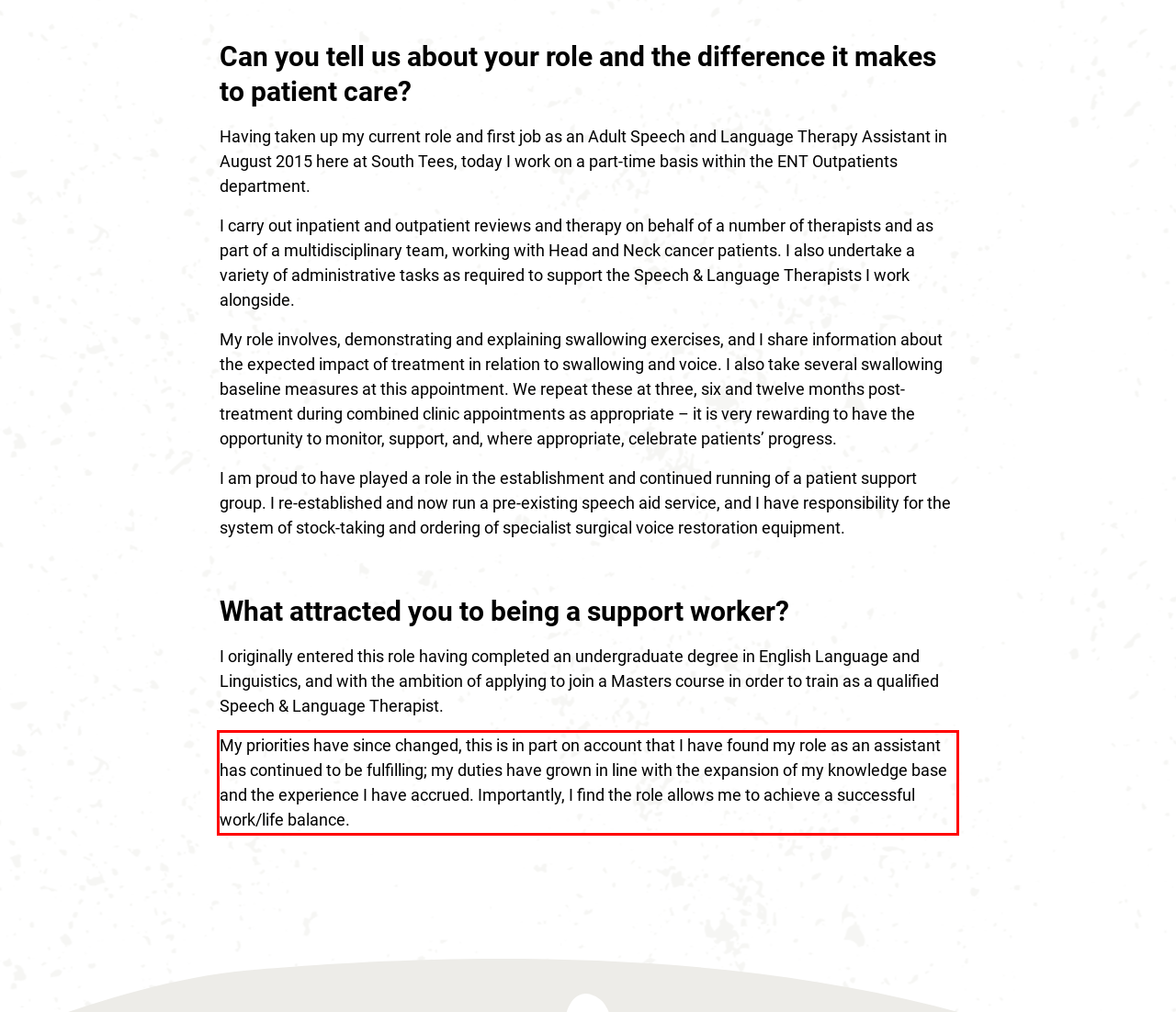View the screenshot of the webpage and identify the UI element surrounded by a red bounding box. Extract the text contained within this red bounding box.

My priorities have since changed, this is in part on account that I have found my role as an assistant has continued to be fulfilling; my duties have grown in line with the expansion of my knowledge base and the experience I have accrued. Importantly, I find the role allows me to achieve a successful work/life balance.